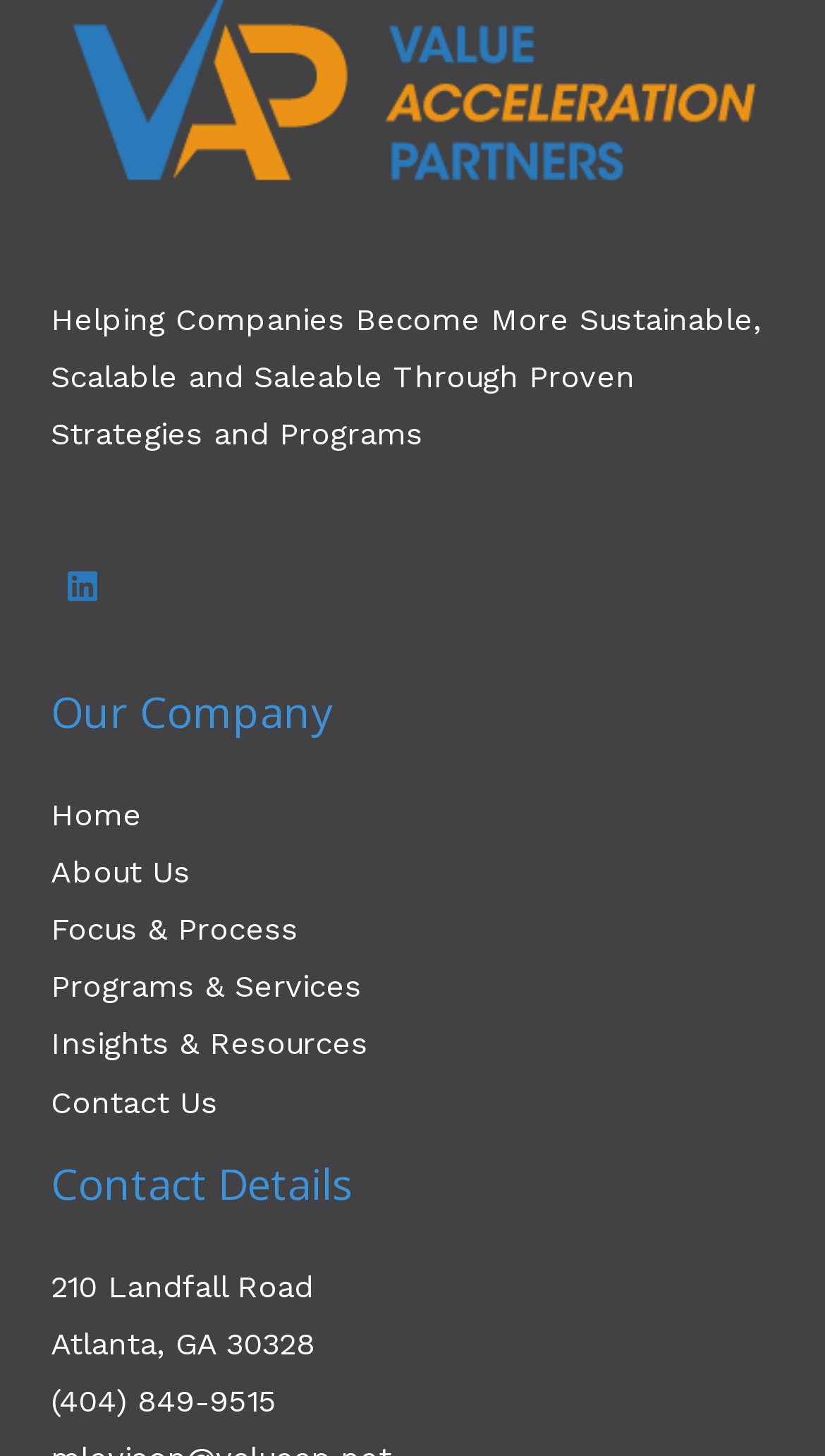Answer the question with a brief word or phrase:
How many navigation links are under 'Our Company'?

6